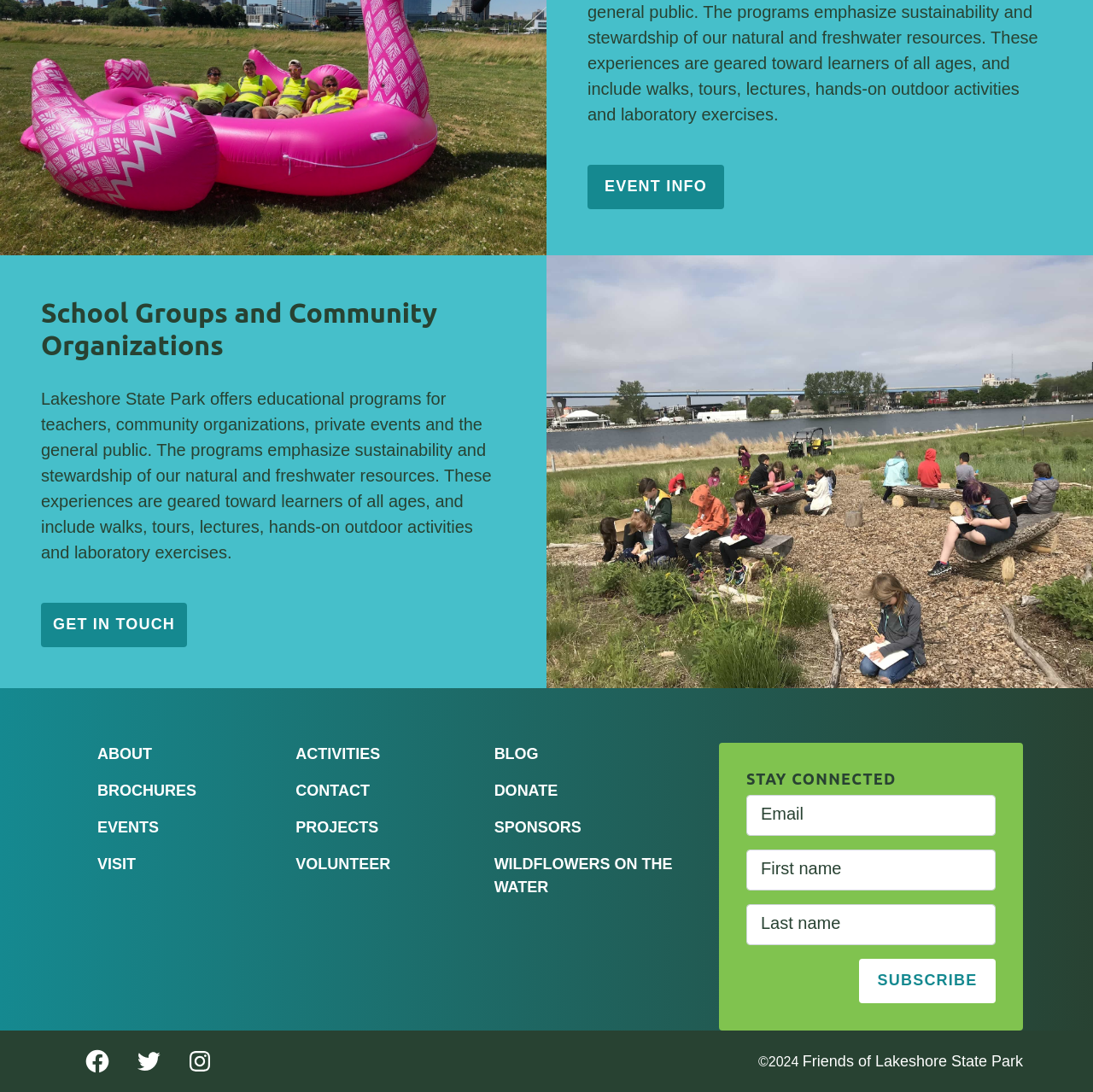Find the bounding box coordinates of the clickable element required to execute the following instruction: "Read the blog". Provide the coordinates as four float numbers between 0 and 1, i.e., [left, top, right, bottom].

[0.452, 0.682, 0.493, 0.698]